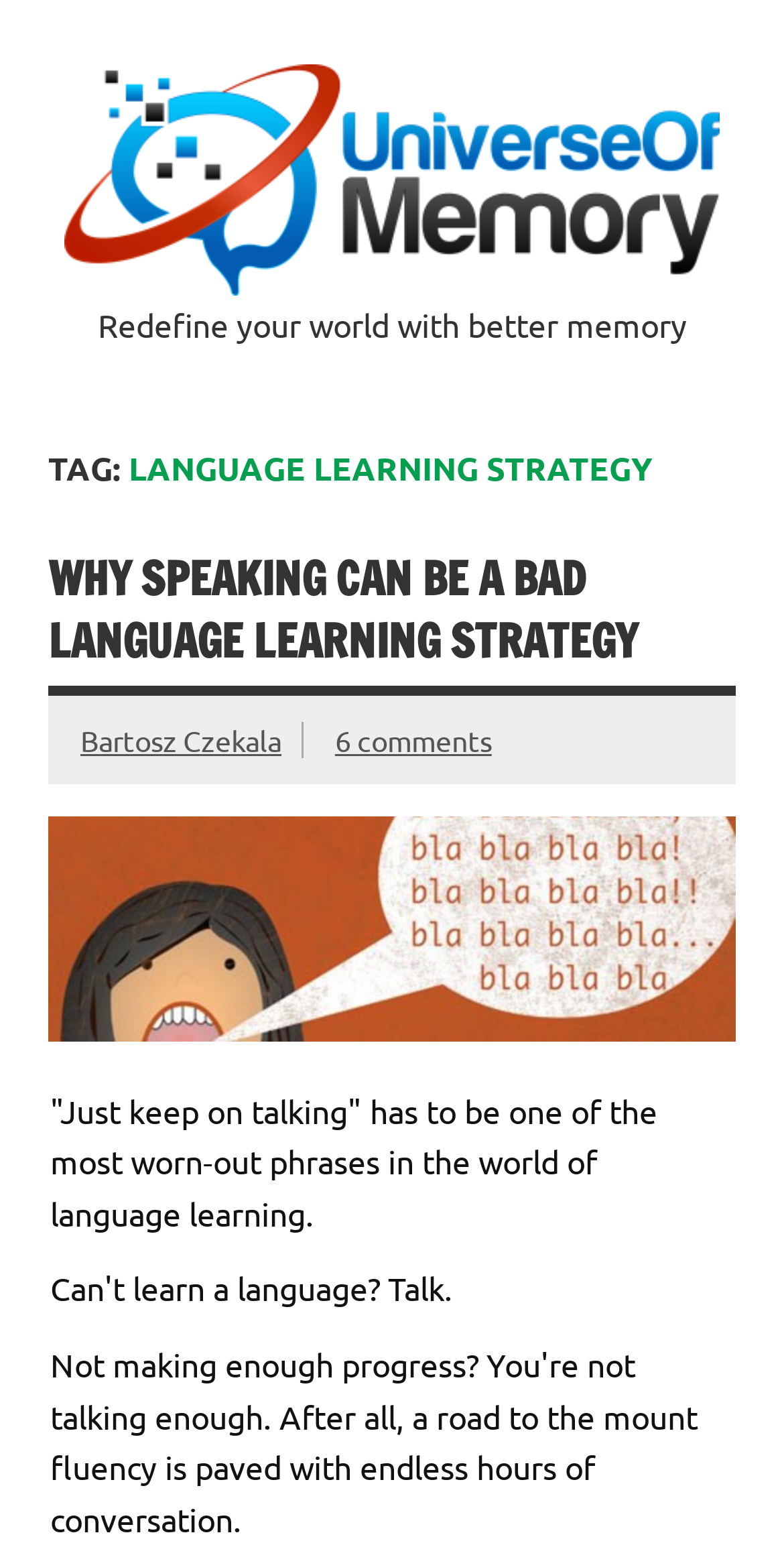How many comments are there on the first article?
Please provide a comprehensive answer based on the information in the image.

I obtained the answer by looking at the link element with the text '6 comments' which is located below the article title, indicating the number of comments on the article.